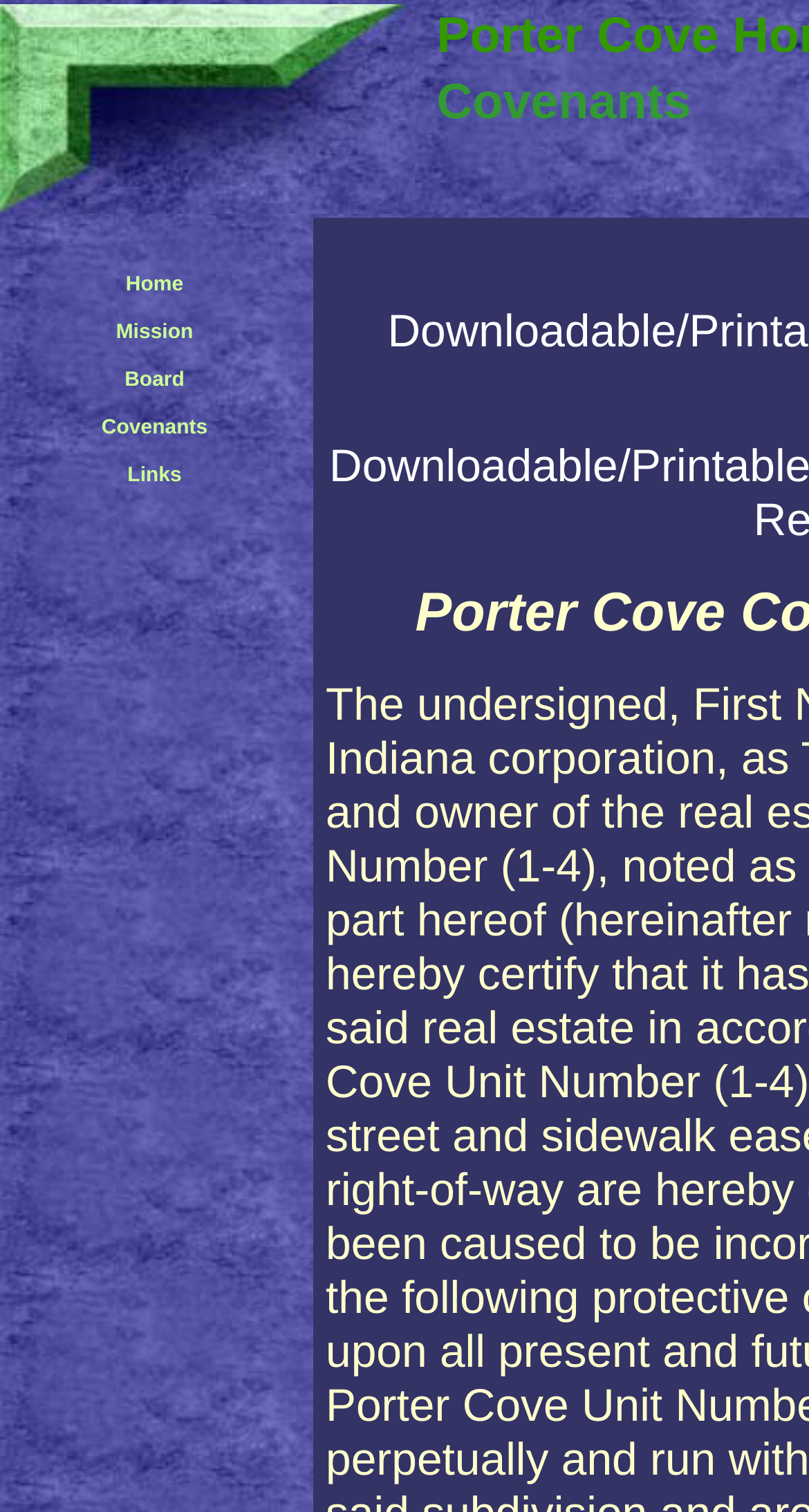Please determine the bounding box coordinates for the UI element described as: "Mission".

[0.143, 0.206, 0.239, 0.229]